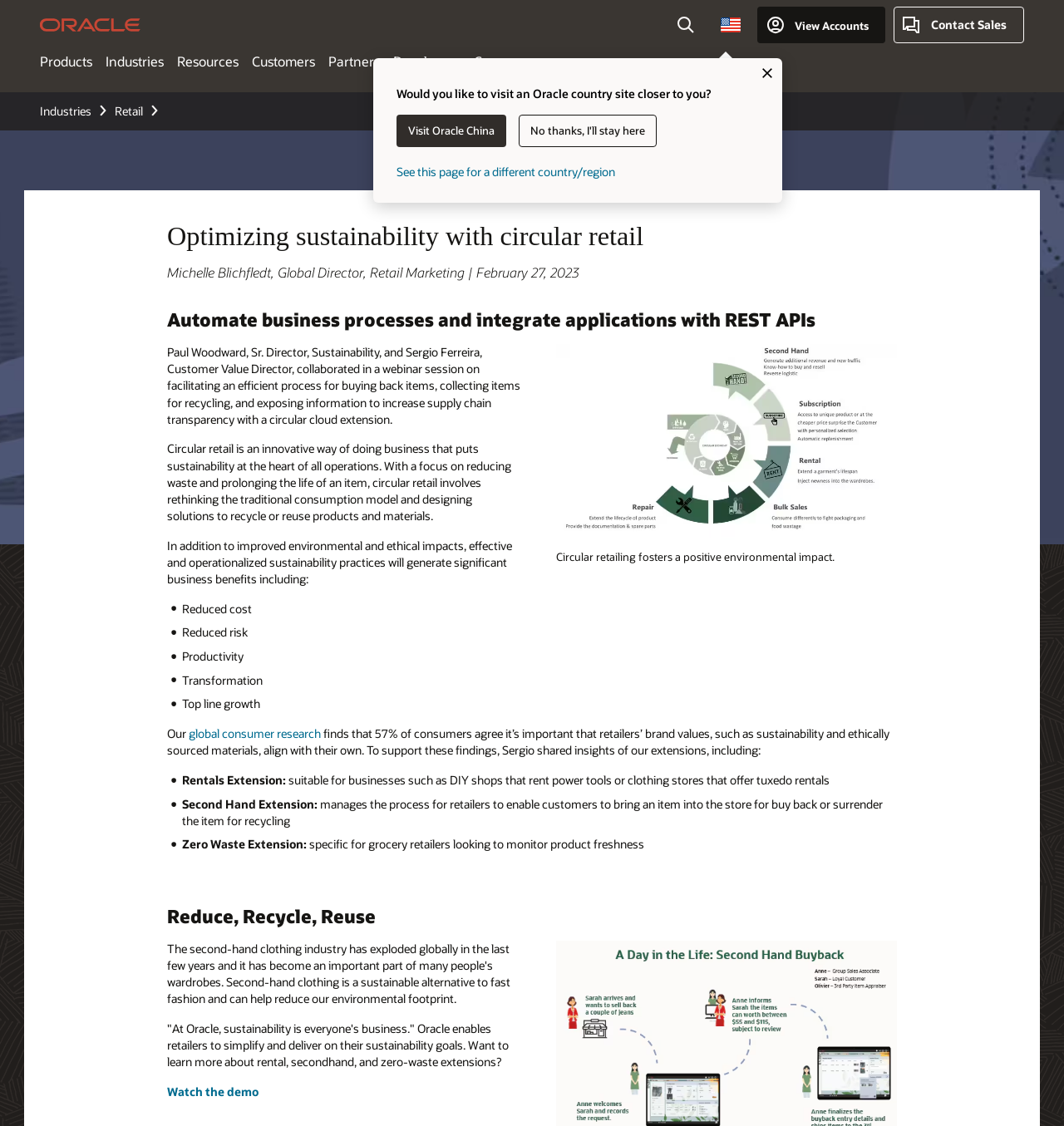What is the purpose of the 'Second Hand Extension'?
Look at the image and provide a detailed response to the question.

According to the webpage, the 'Second Hand Extension' is used to manage the process for retailers to enable customers to bring an item into the store for buy back or surrender the item for recycling.